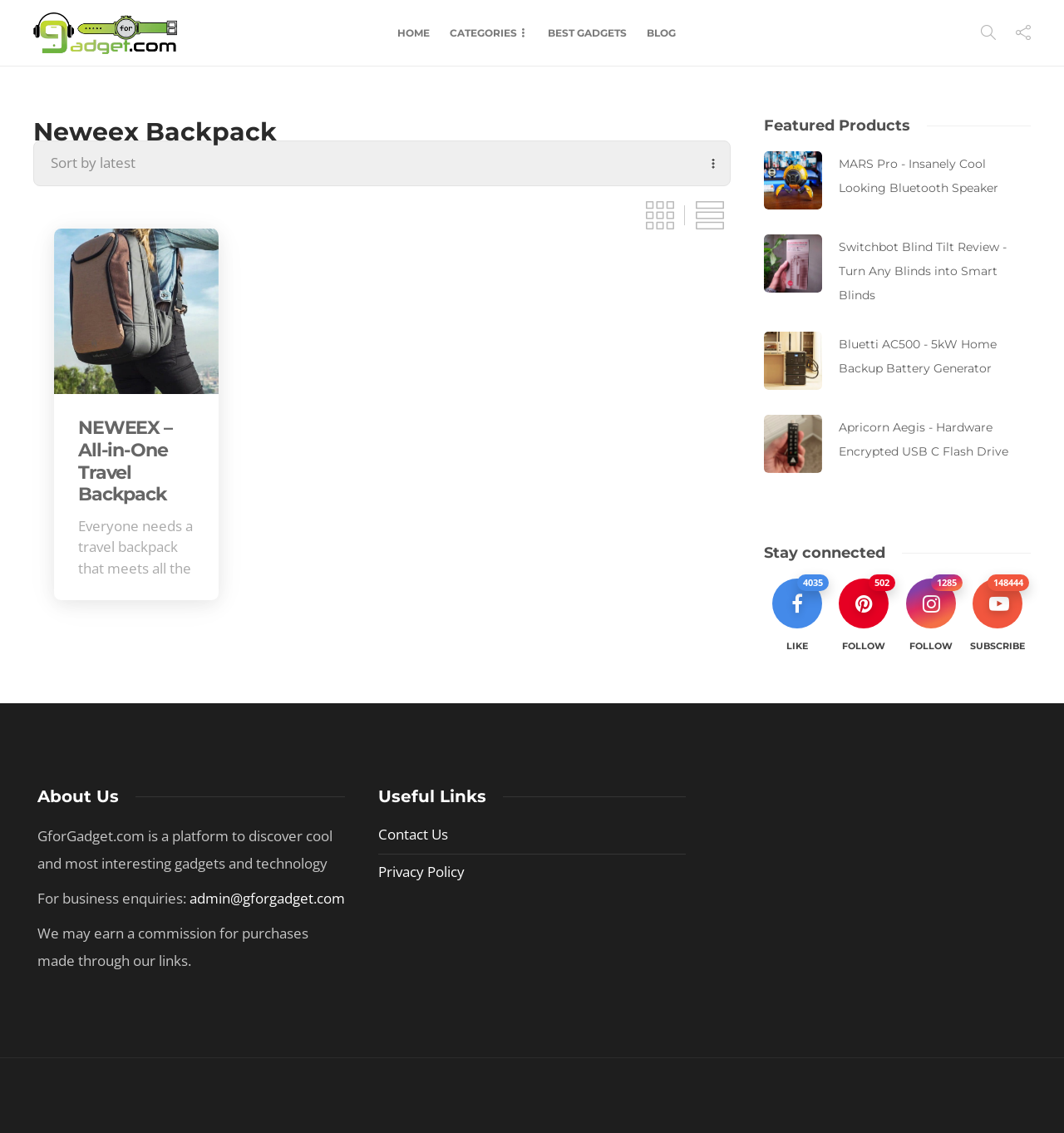How many compartments does the backpack have?
Refer to the screenshot and respond with a concise word or phrase.

more than 20